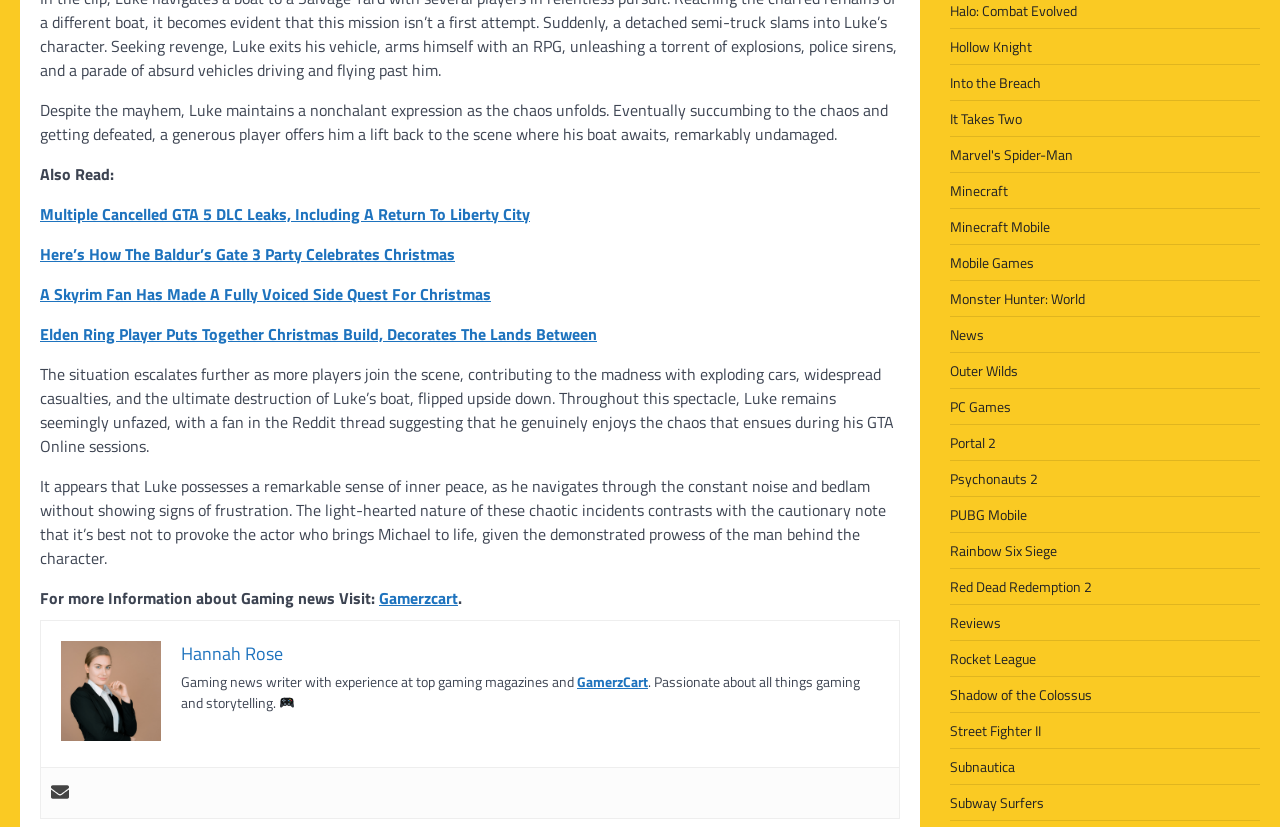Locate the bounding box coordinates of the clickable part needed for the task: "View more information about Gaming news".

[0.031, 0.708, 0.296, 0.737]